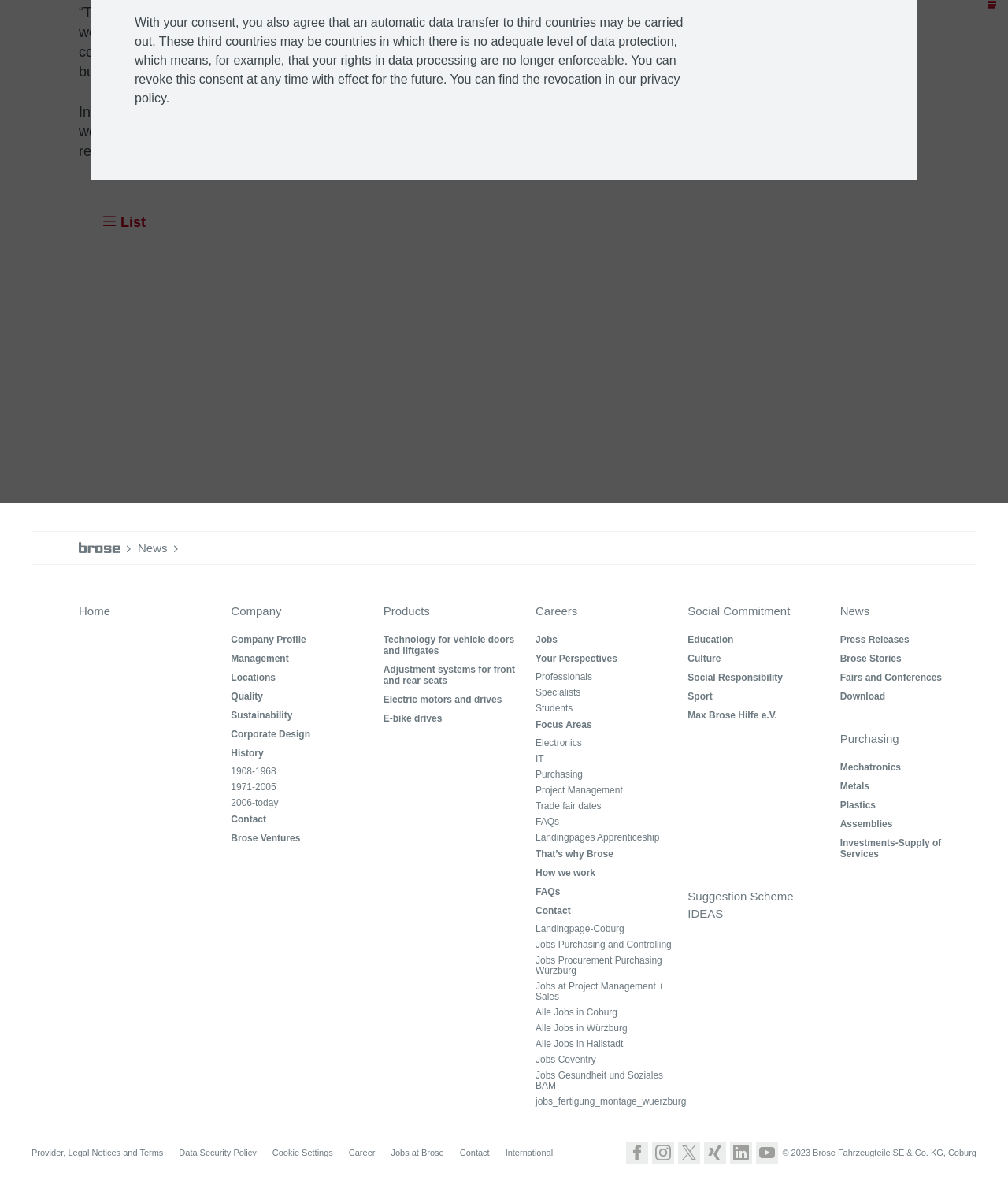Identify the bounding box coordinates for the UI element described as: "Jobs Gesundheit und Soziales BAM". The coordinates should be provided as four floats between 0 and 1: [left, top, right, bottom].

[0.531, 0.91, 0.667, 0.927]